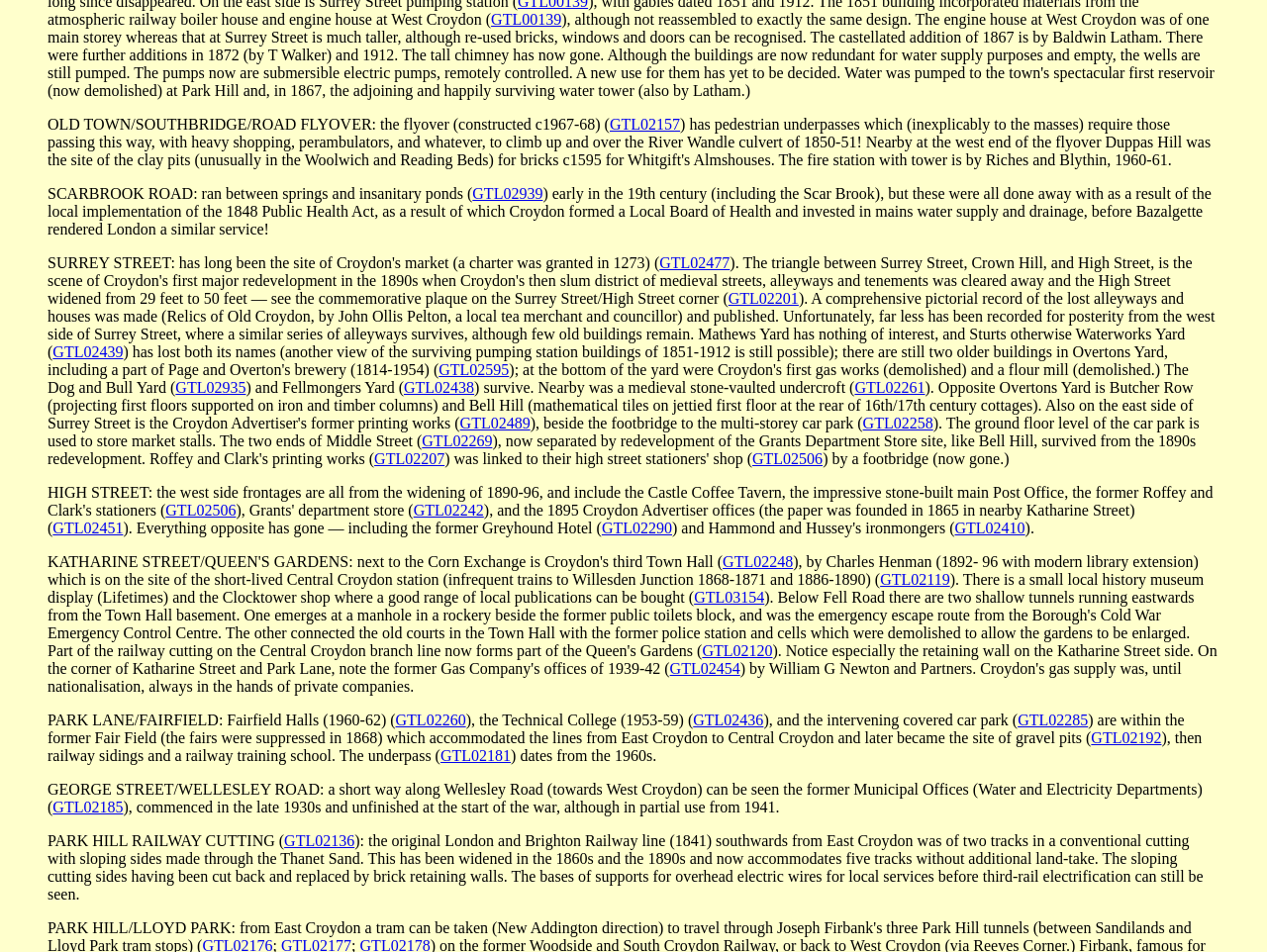What is the name of the road mentioned in the first sentence?
Look at the image and answer with only one word or phrase.

OLD TOWN/SOUTHBRIDGE/ROAD